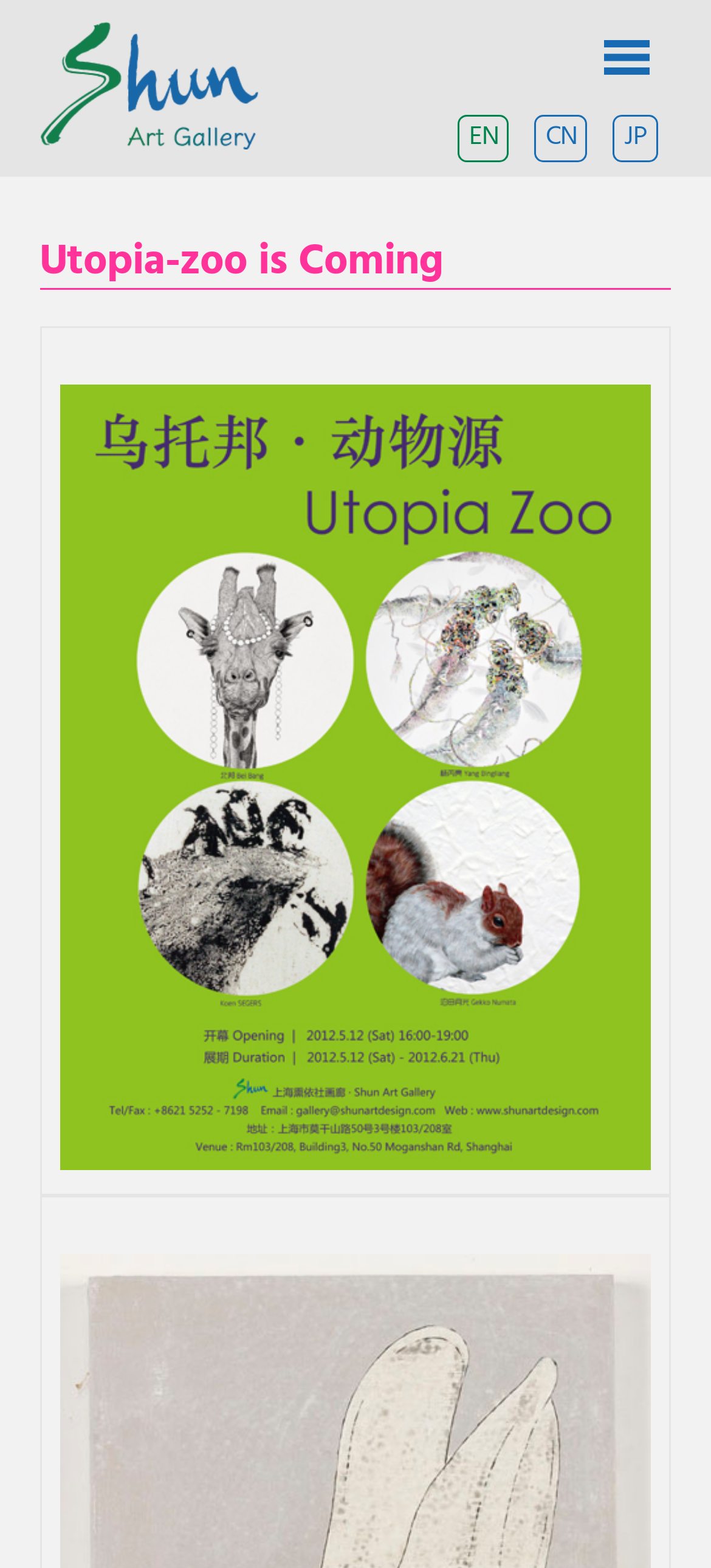Provide an in-depth caption for the webpage.

The webpage is about Shun Art Gallery, a contemporary art gallery based in Shanghai and Tokyo. At the top left, there is a link to the gallery's website with a corresponding image of the gallery's logo. Next to it, there is a larger link with the gallery's name in bold font. Below these elements, there is a brief description of the gallery.

On the top right, there are three language options: EN, JP, and CN, which are links to switch the language of the webpage. Above these language options, there is a button with an icon.

The main content of the webpage is a heading that reads "Utopia-zoo is Coming", which takes up most of the page's width. Below the heading, there is a grid cell that occupies the majority of the page's space. Within the grid cell, there is a link with an image, which appears to be a promotional material for the "Utopia-zoo is Coming" event. The image is large and takes up most of the grid cell's space.